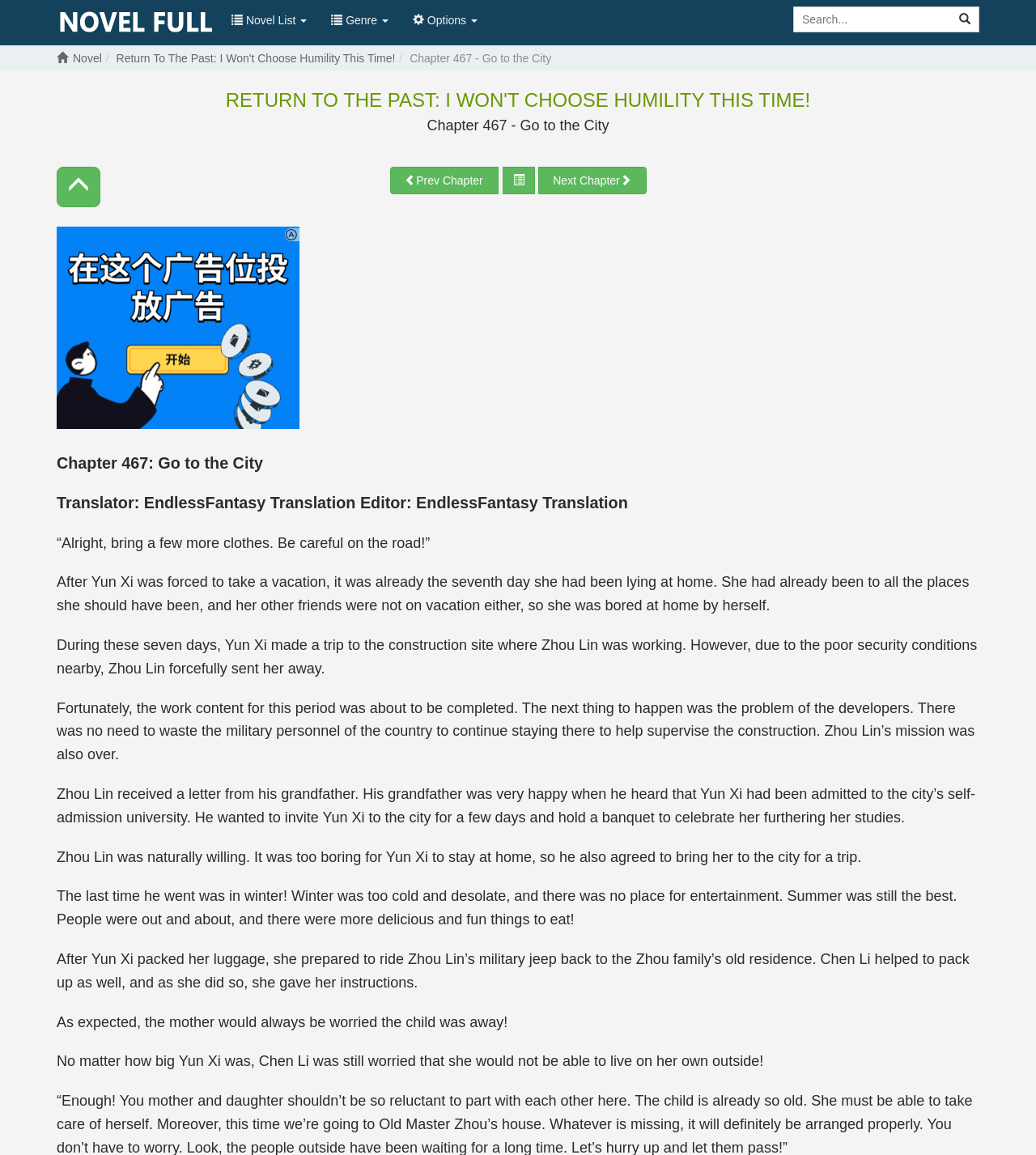Could you specify the bounding box coordinates for the clickable section to complete the following instruction: "Go to next chapter"?

[0.519, 0.145, 0.624, 0.168]